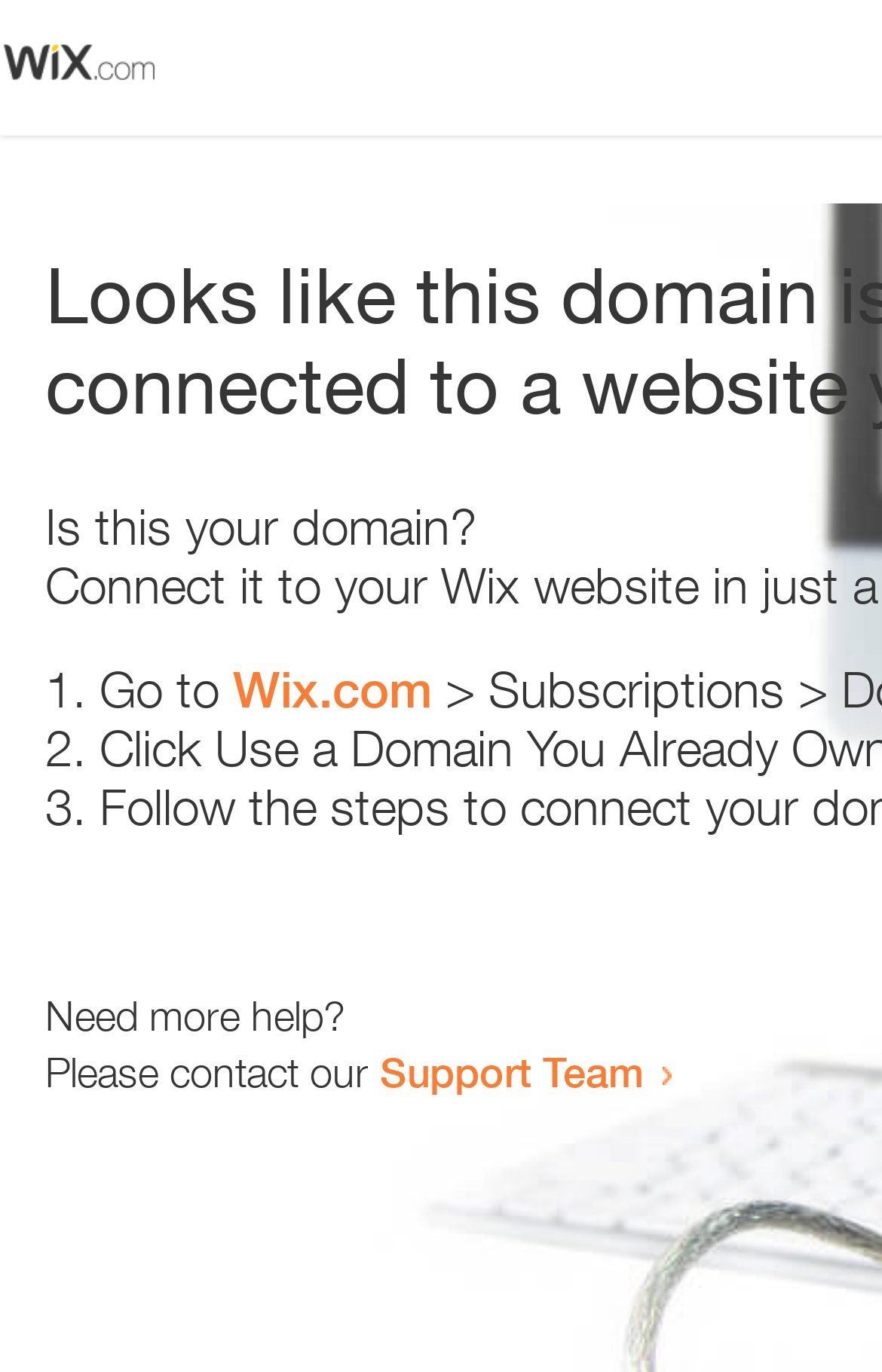Reply to the question with a single word or phrase:
What is the domain being referred to?

Wix.com